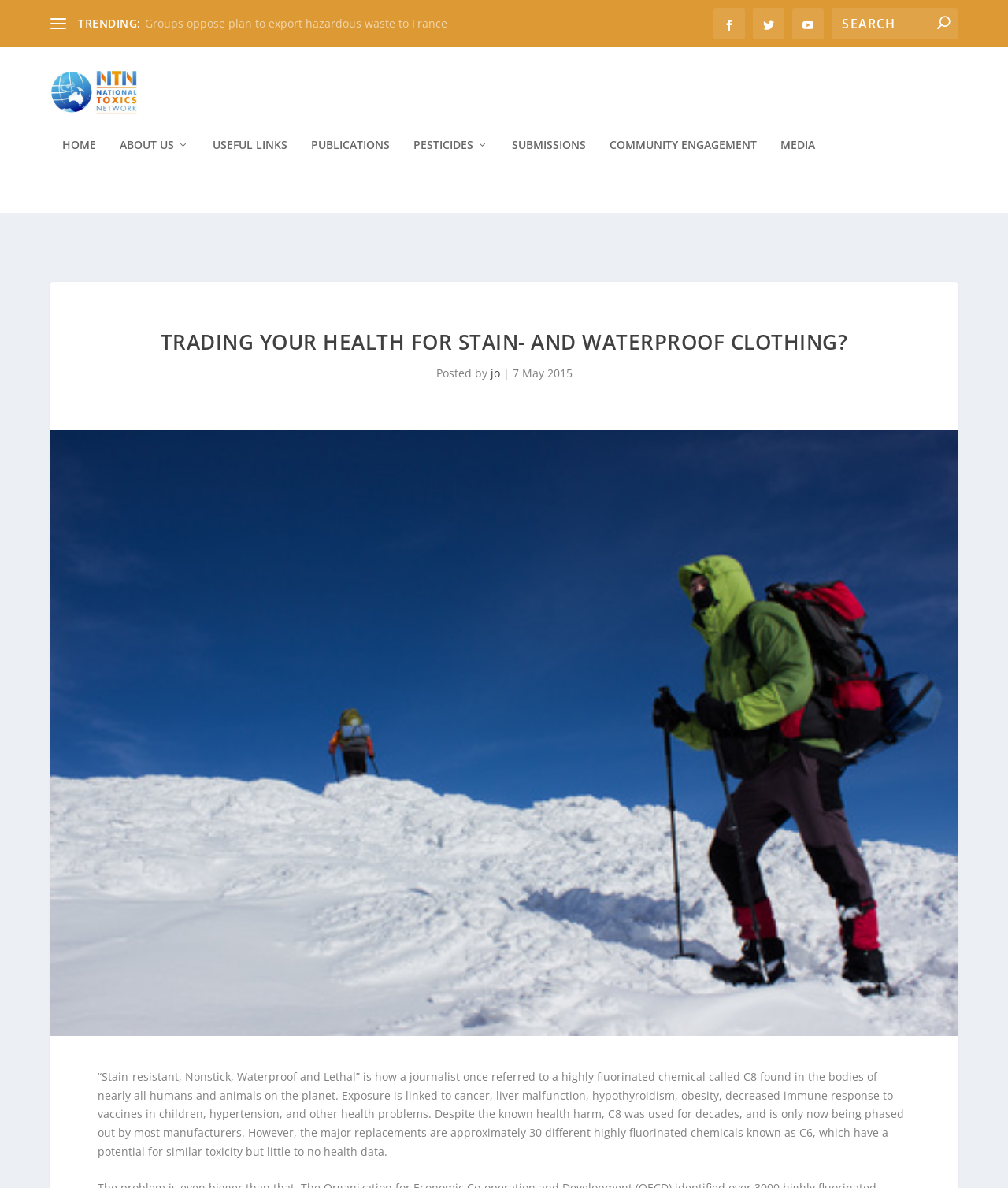Could you highlight the region that needs to be clicked to execute the instruction: "Visit the home page"?

[0.062, 0.153, 0.095, 0.215]